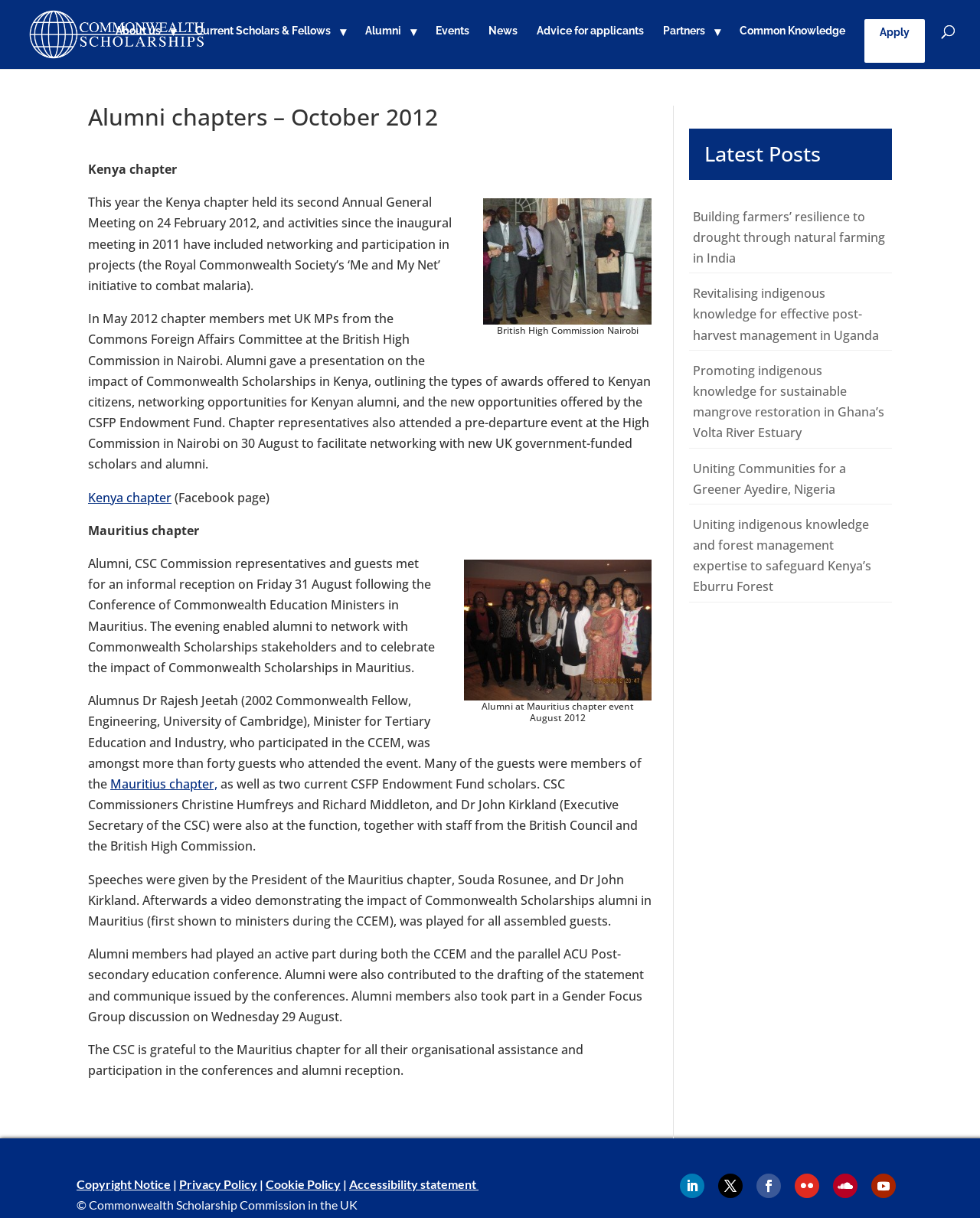Provide a one-word or short-phrase response to the question:
How many links are there in the 'Latest Posts' section?

5